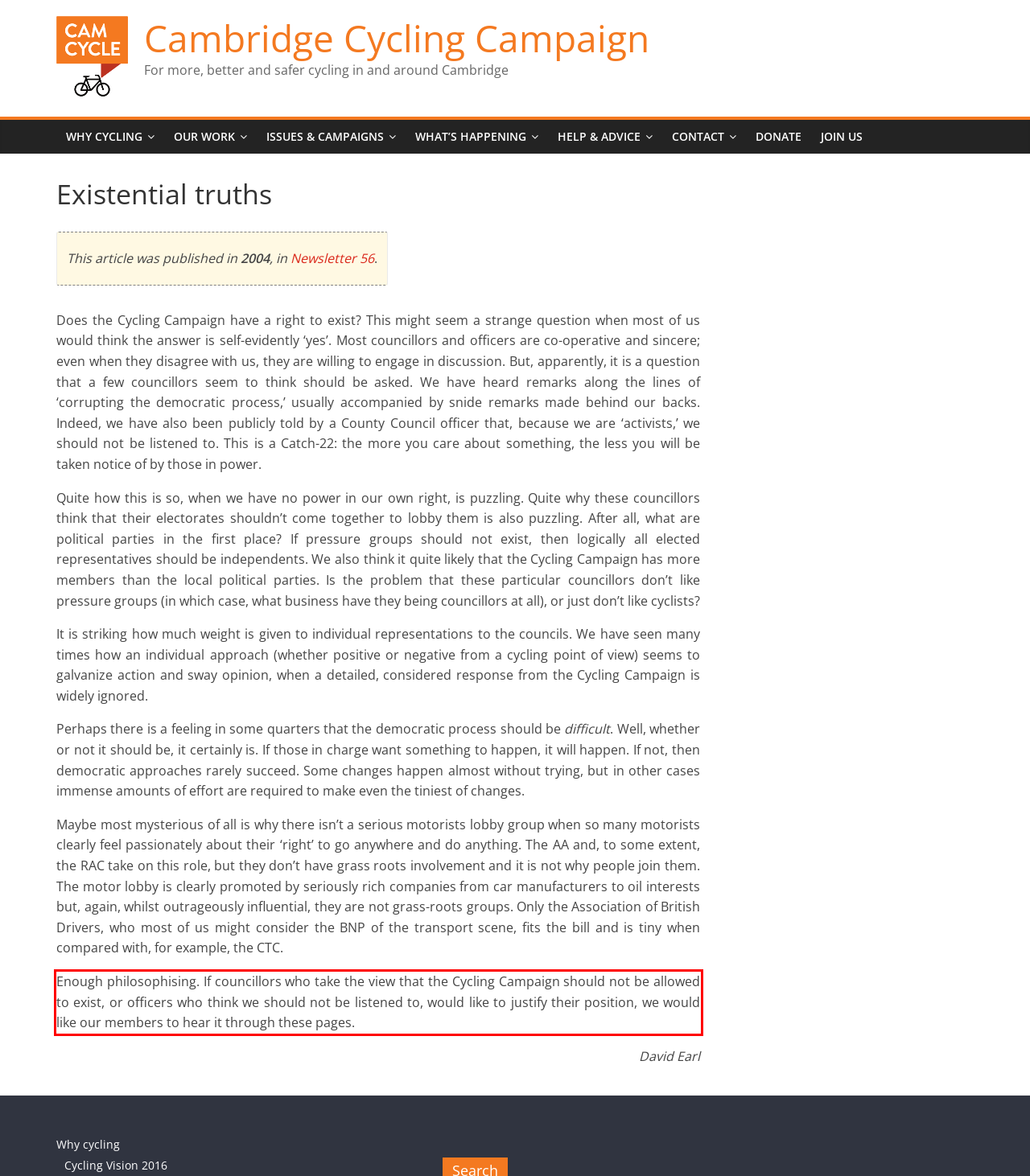Your task is to recognize and extract the text content from the UI element enclosed in the red bounding box on the webpage screenshot.

Enough philosophising. If councillors who take the view that the Cycling Campaign should not be allowed to exist, or officers who think we should not be listened to, would like to justify their position, we would like our members to hear it through these pages.